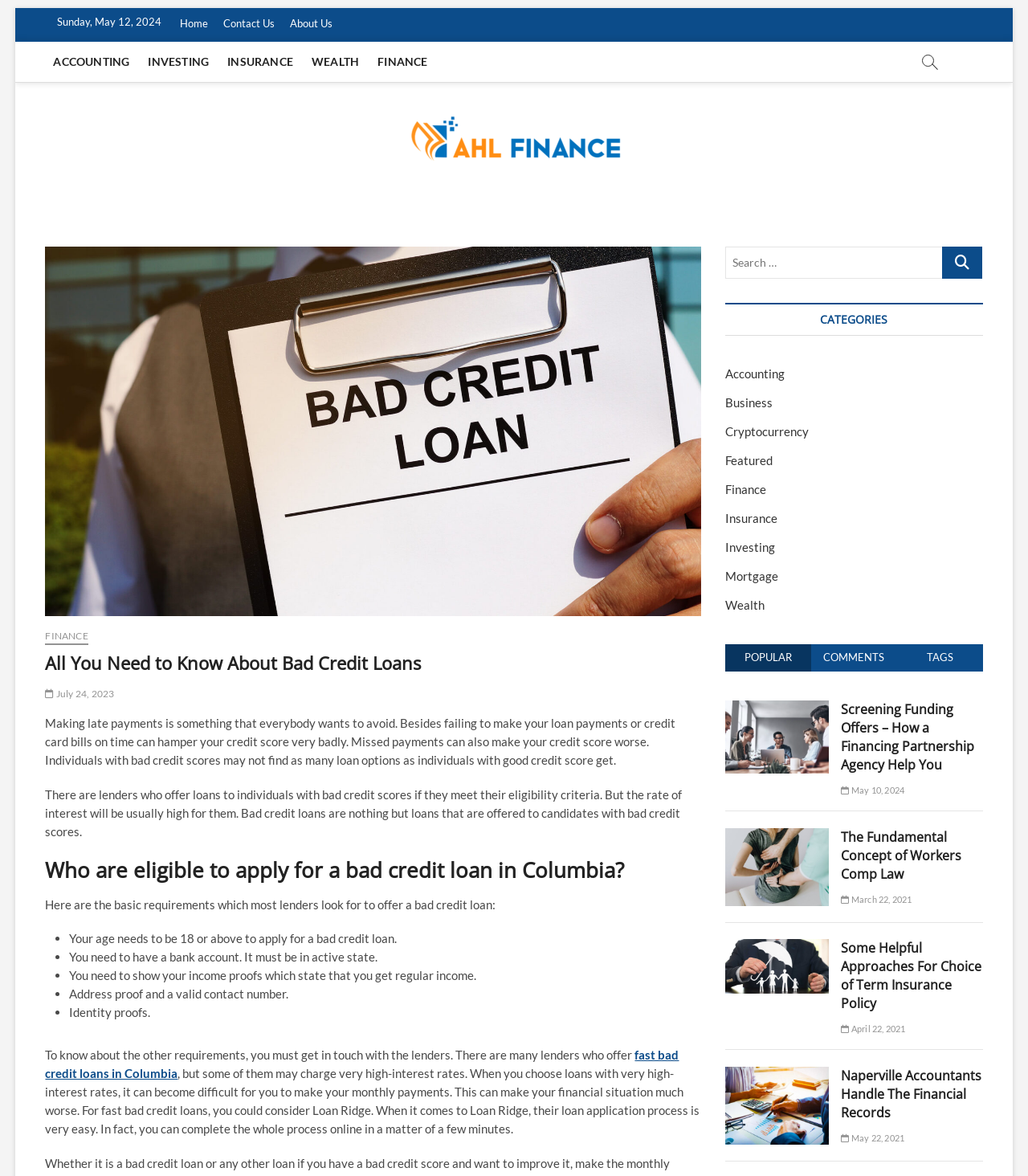Locate the bounding box coordinates of the element that needs to be clicked to carry out the instruction: "Click on the 'fast bad credit loans in Columbia' link". The coordinates should be given as four float numbers ranging from 0 to 1, i.e., [left, top, right, bottom].

[0.044, 0.891, 0.661, 0.919]